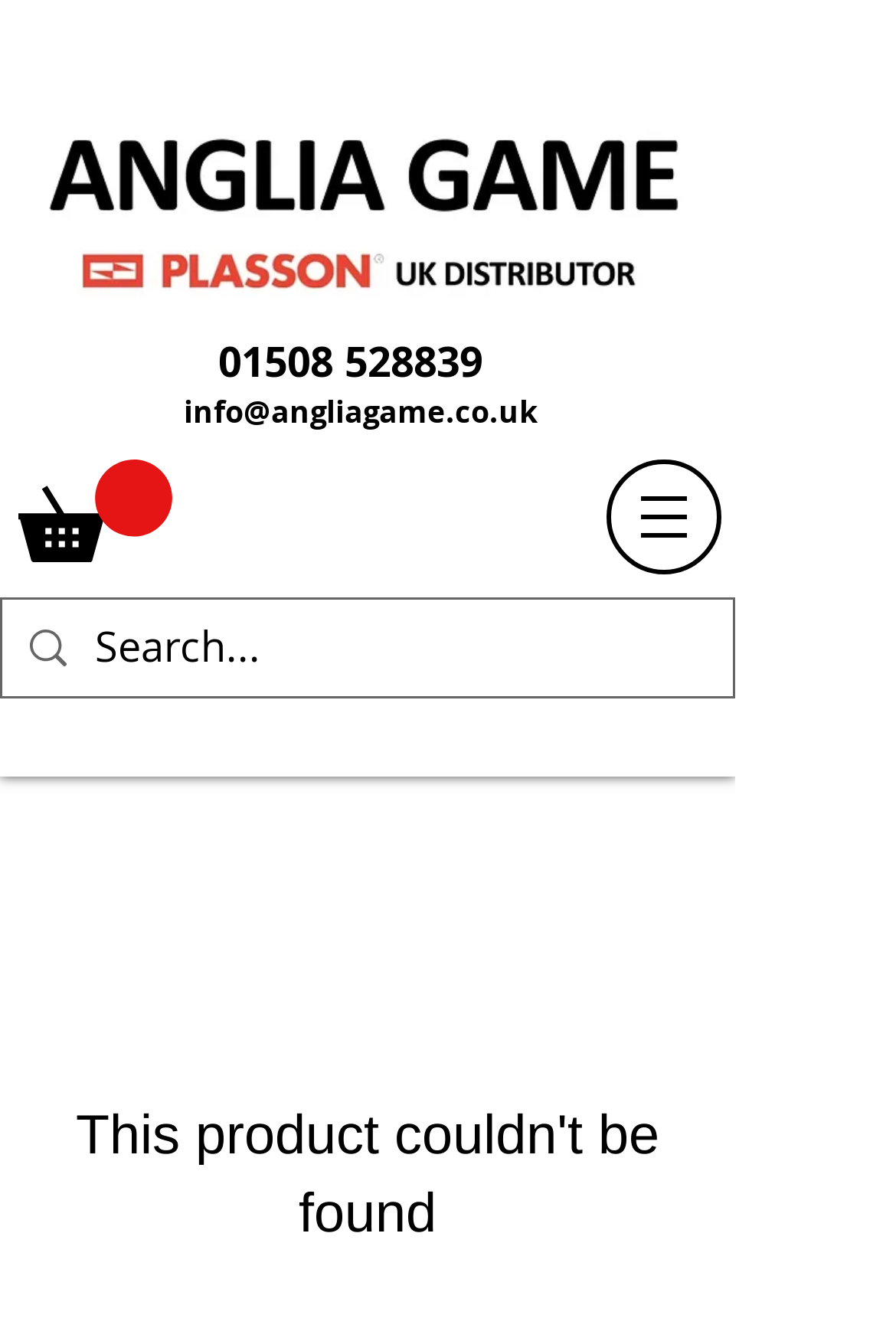Articulate a complete and detailed caption of the webpage elements.

The webpage is a product page on the angliagame website. At the top-left corner, there is a logo image of "Plasson UK Distributor" with a corresponding link. Below the logo, there are two headings, one displaying a phone number "01508 528839" and the other displaying an email address "info@angliagame.co.uk", both of which are also links.

To the left of the phone number and email address, there is a small image with no description. On the top-right corner, there is a navigation menu labeled "Site" with a dropdown button and an icon. 

Below the navigation menu, there is a search bar with a magnifying glass icon and a search box where users can input text. The search bar is located at the top-center of the page.

The main content of the page starts below the search bar, taking up most of the page's vertical space. At the very bottom of the page, there is a footer section with no descriptive text.